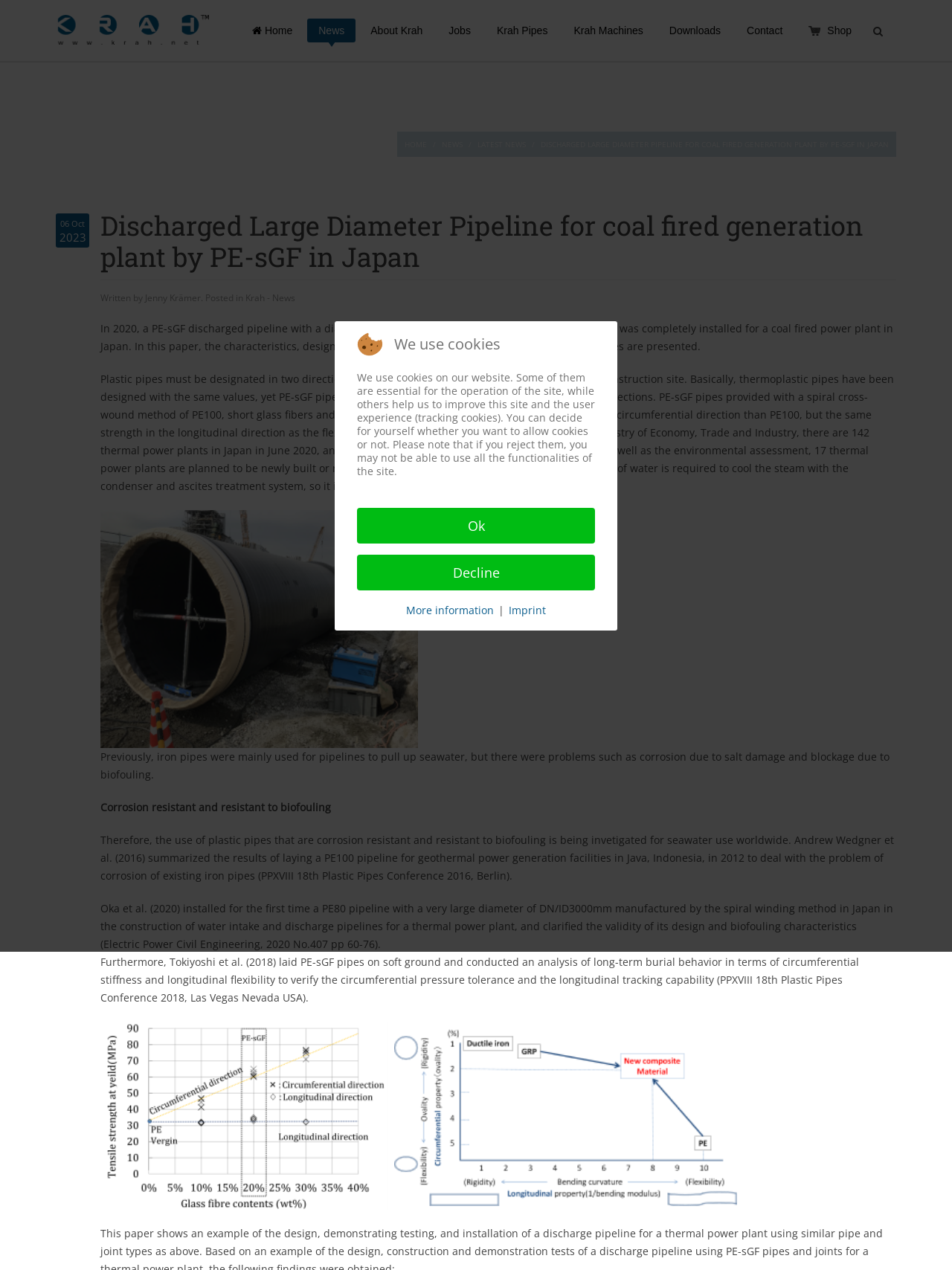What is the company name mentioned in the webpage?
Refer to the screenshot and deliver a thorough answer to the question presented.

The company name 'Krah' is mentioned in the webpage as a link and an image, and it is also part of the webpage title.